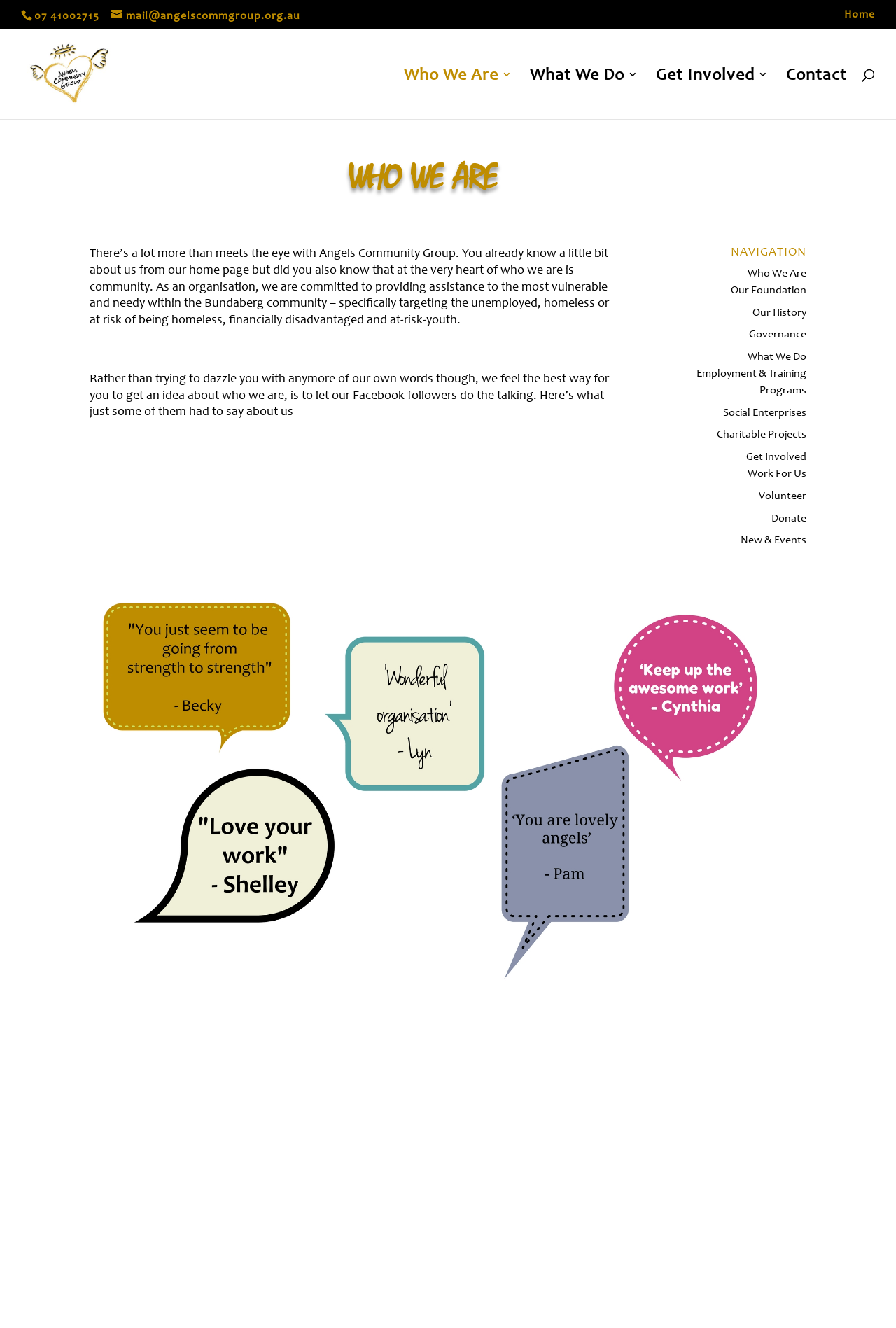How many main sections are there on the webpage?
Can you provide an in-depth and detailed response to the question?

I counted the number of main sections on the webpage by looking at the links at the top of the webpage, which are 'Who We Are', 'What We Do', and 'Get Involved'. These links seem to be the main sections of the webpage.